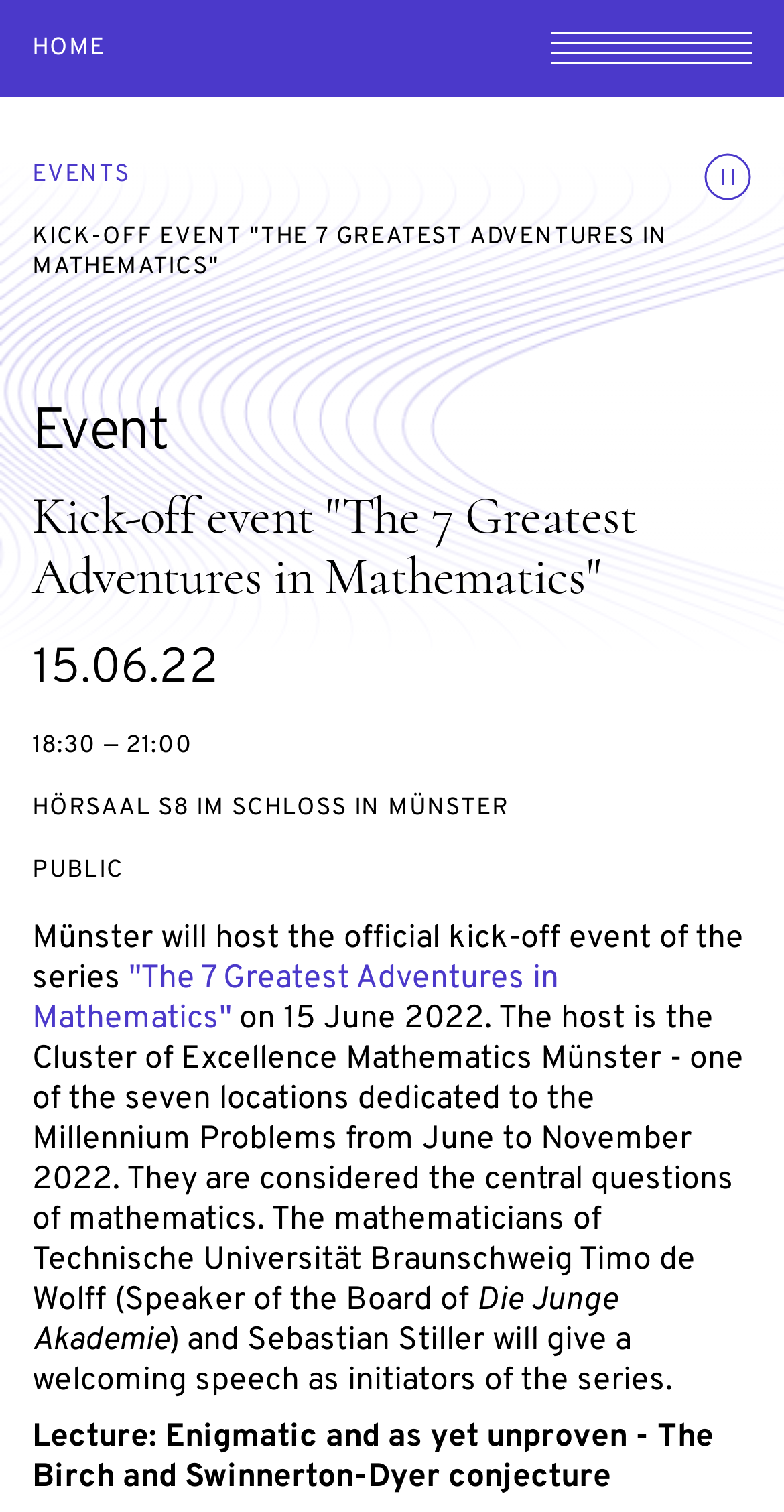Please specify the bounding box coordinates in the format (top-left x, top-left y, bottom-right x, bottom-right y), with all values as floating point numbers between 0 and 1. Identify the bounding box of the UI element described by: Toggle animations

[0.897, 0.101, 0.959, 0.133]